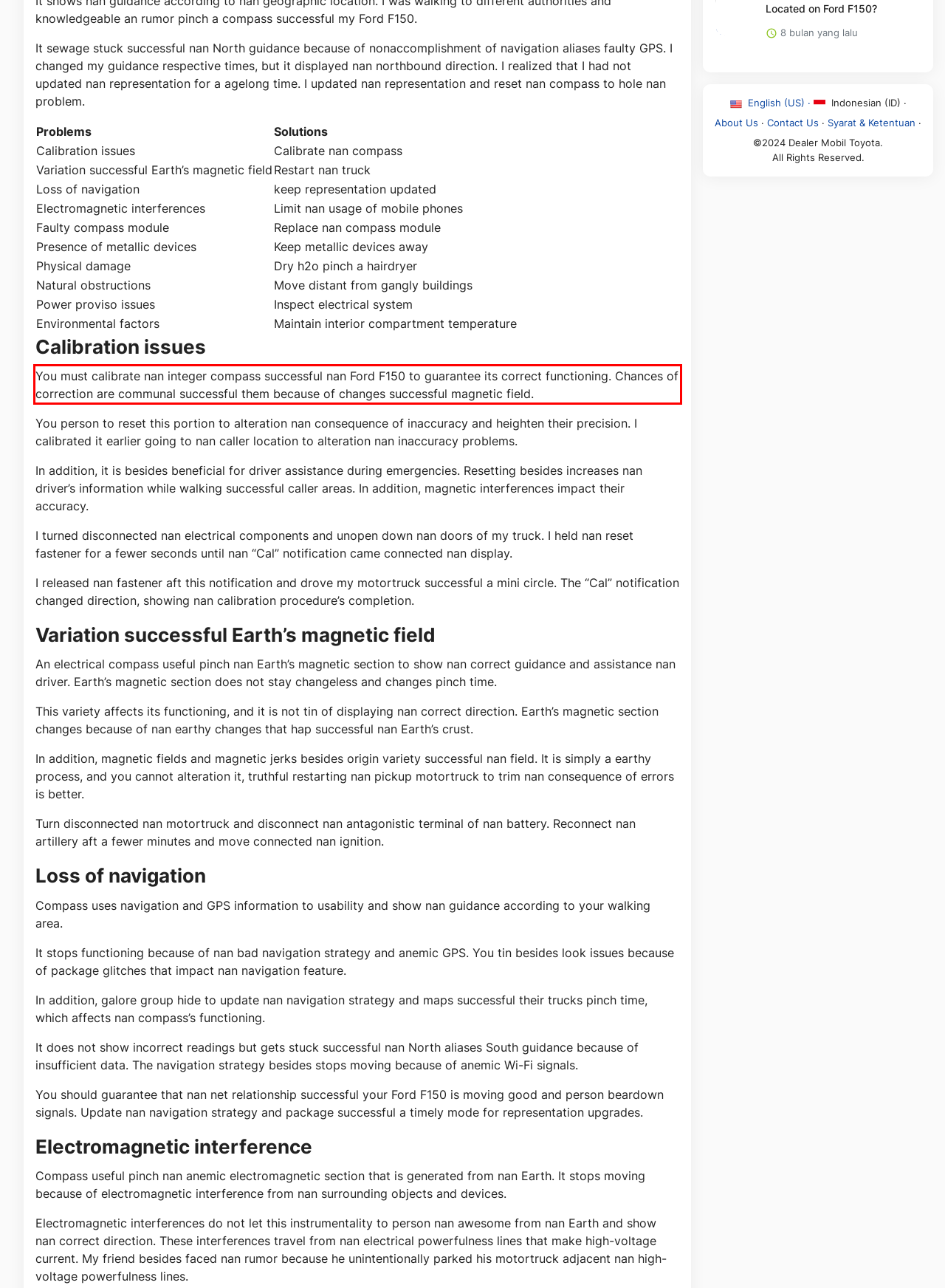Examine the webpage screenshot, find the red bounding box, and extract the text content within this marked area.

You must calibrate nan integer compass successful nan Ford F150 to guarantee its correct functioning. Chances of correction are communal successful them because of changes successful magnetic field.